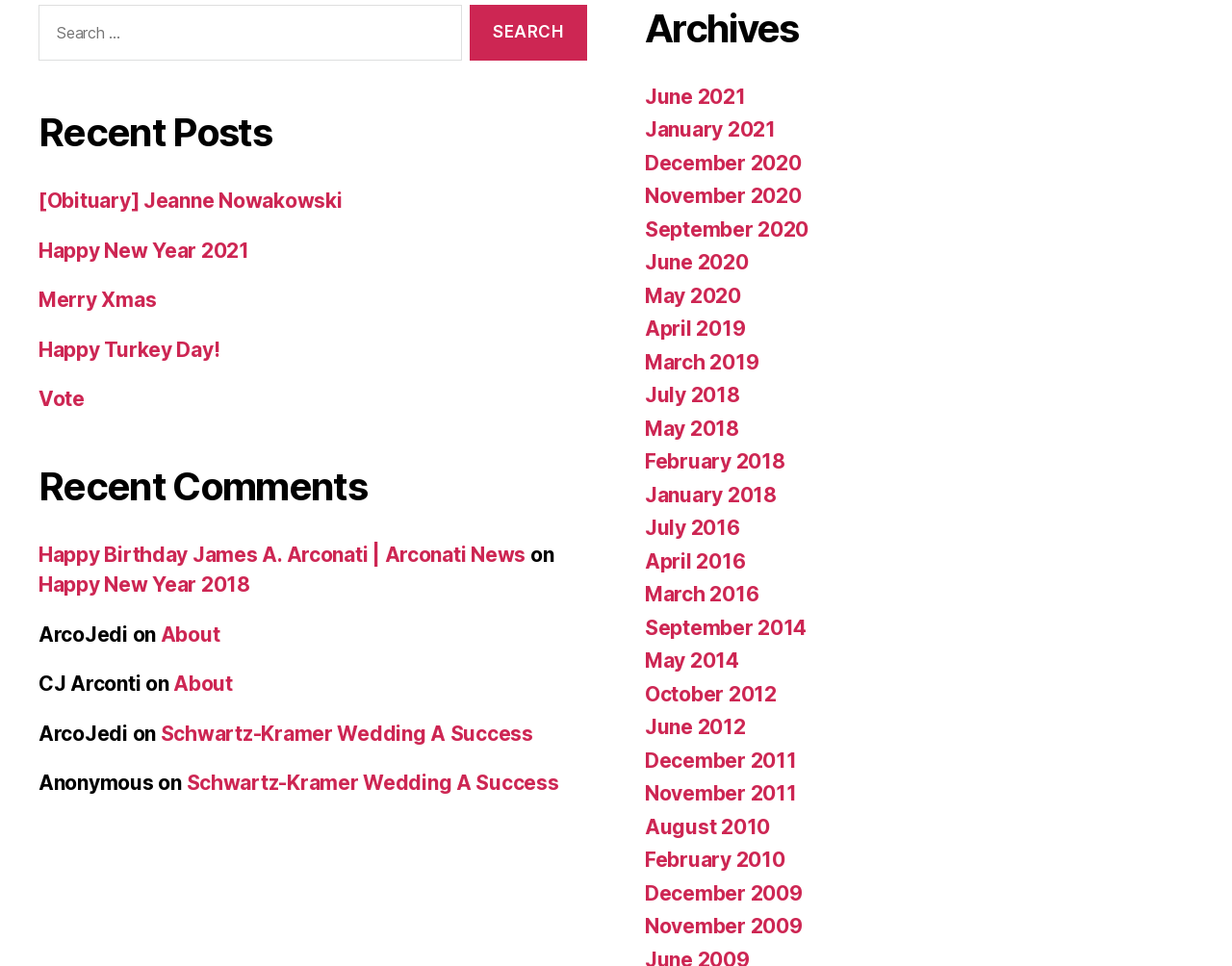Please give a succinct answer to the question in one word or phrase:
What is the oldest archive available on this webpage?

December 2009